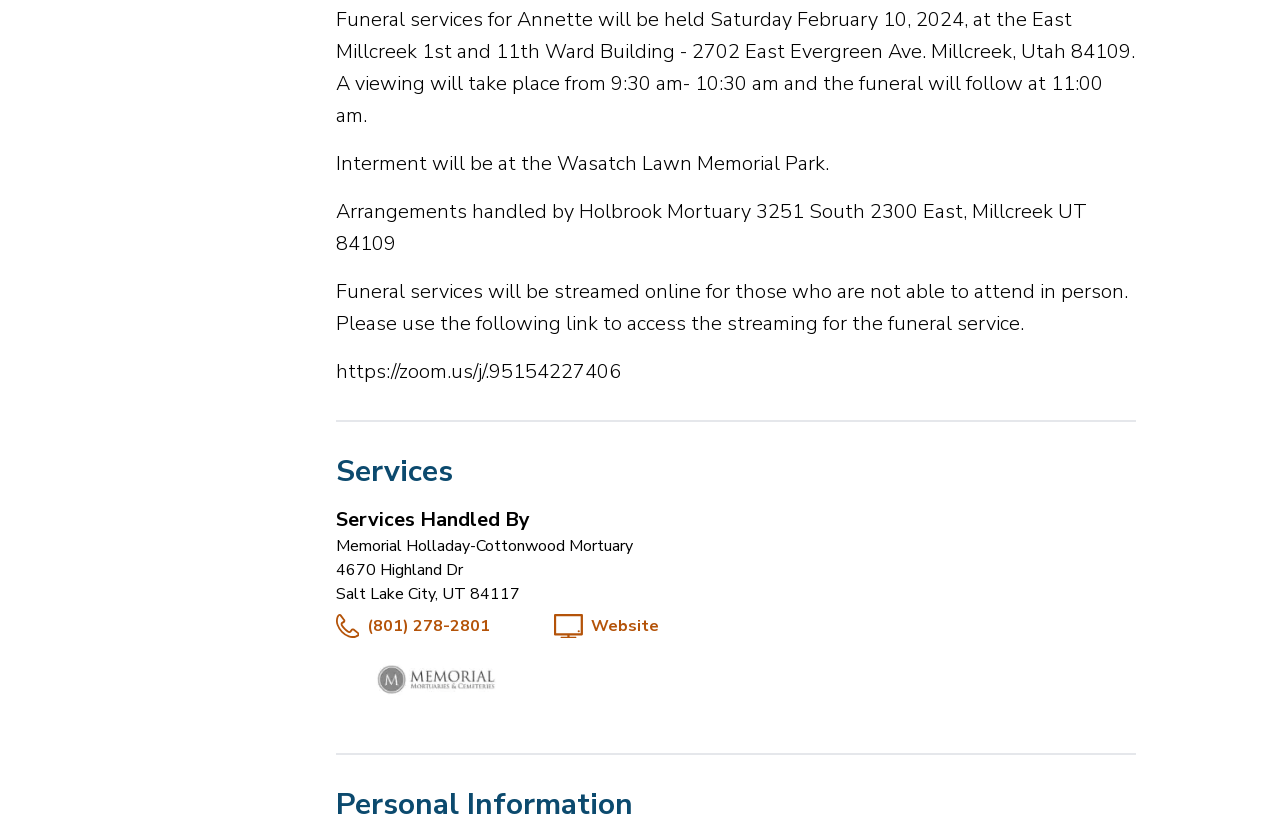What is the date of Annette's funeral service?
Examine the image and provide an in-depth answer to the question.

I found the date of Annette's funeral service by reading the first StaticText element, which mentions 'Funeral services for Annette will be held Saturday February 10, 2024...'. This text provides the specific date of the funeral service.